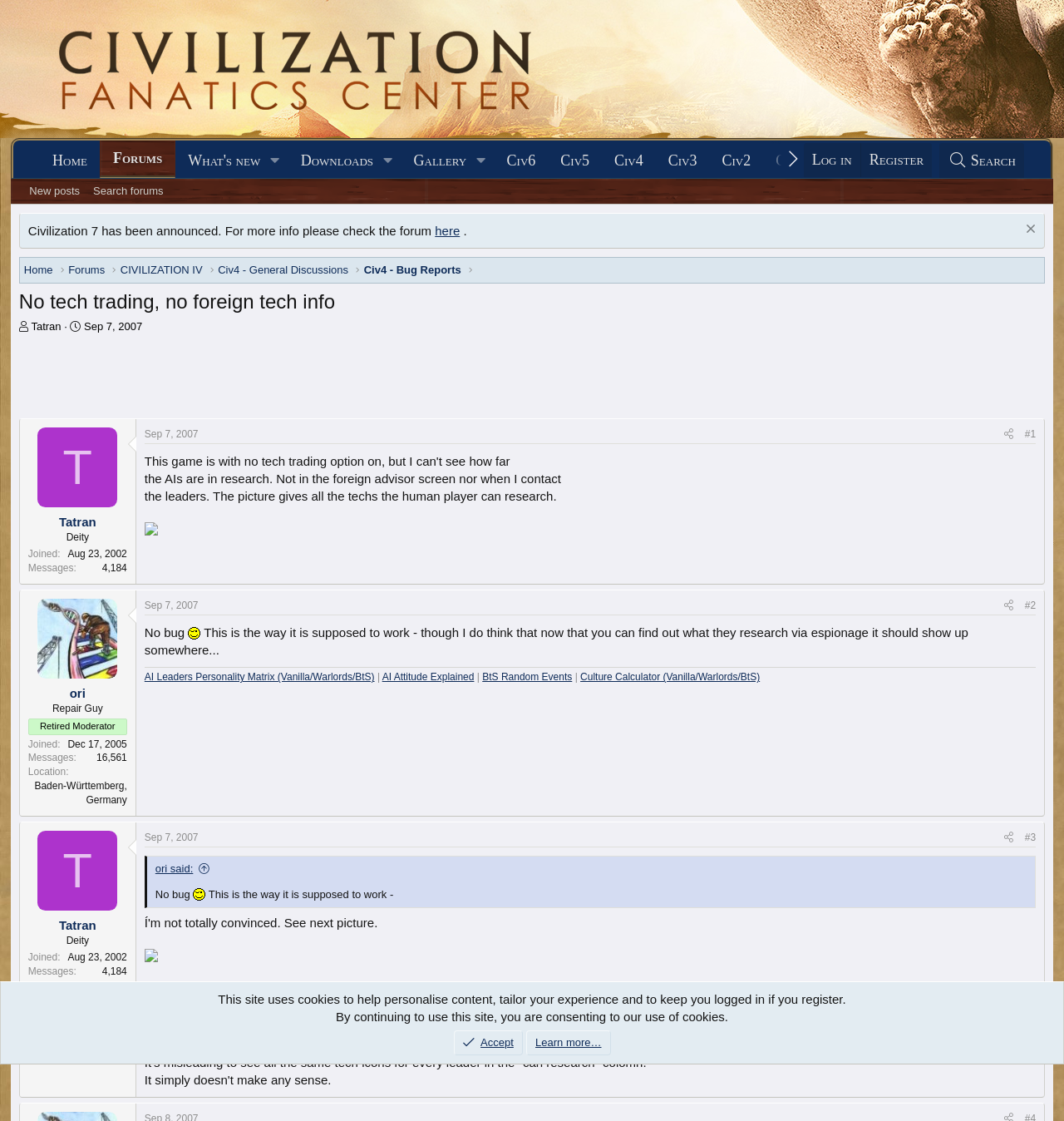What is the date of the thread? Based on the screenshot, please respond with a single word or phrase.

Sep 7, 2007